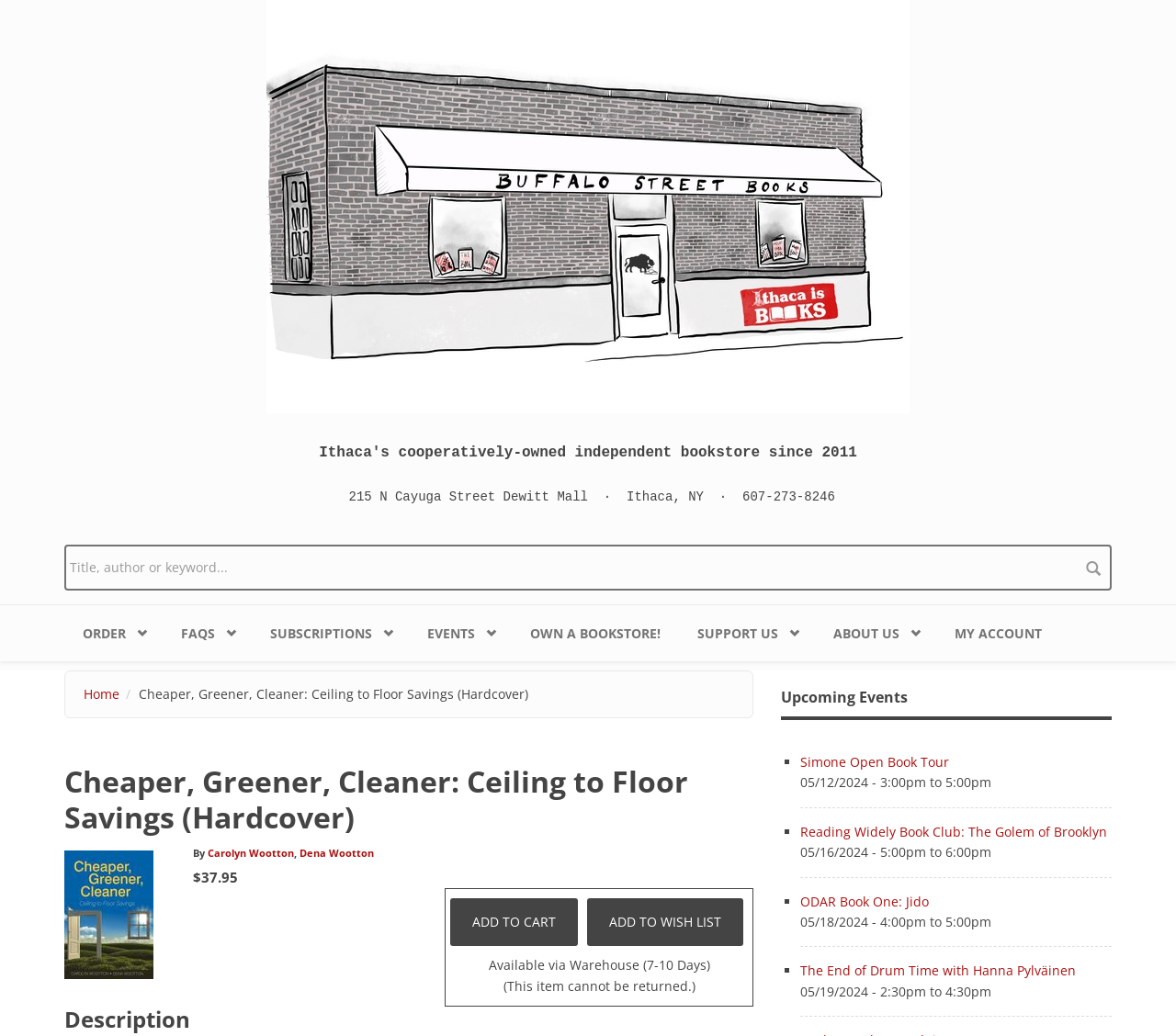Can you find the bounding box coordinates of the area I should click to execute the following instruction: "Go to author page"?

[0.177, 0.816, 0.25, 0.83]